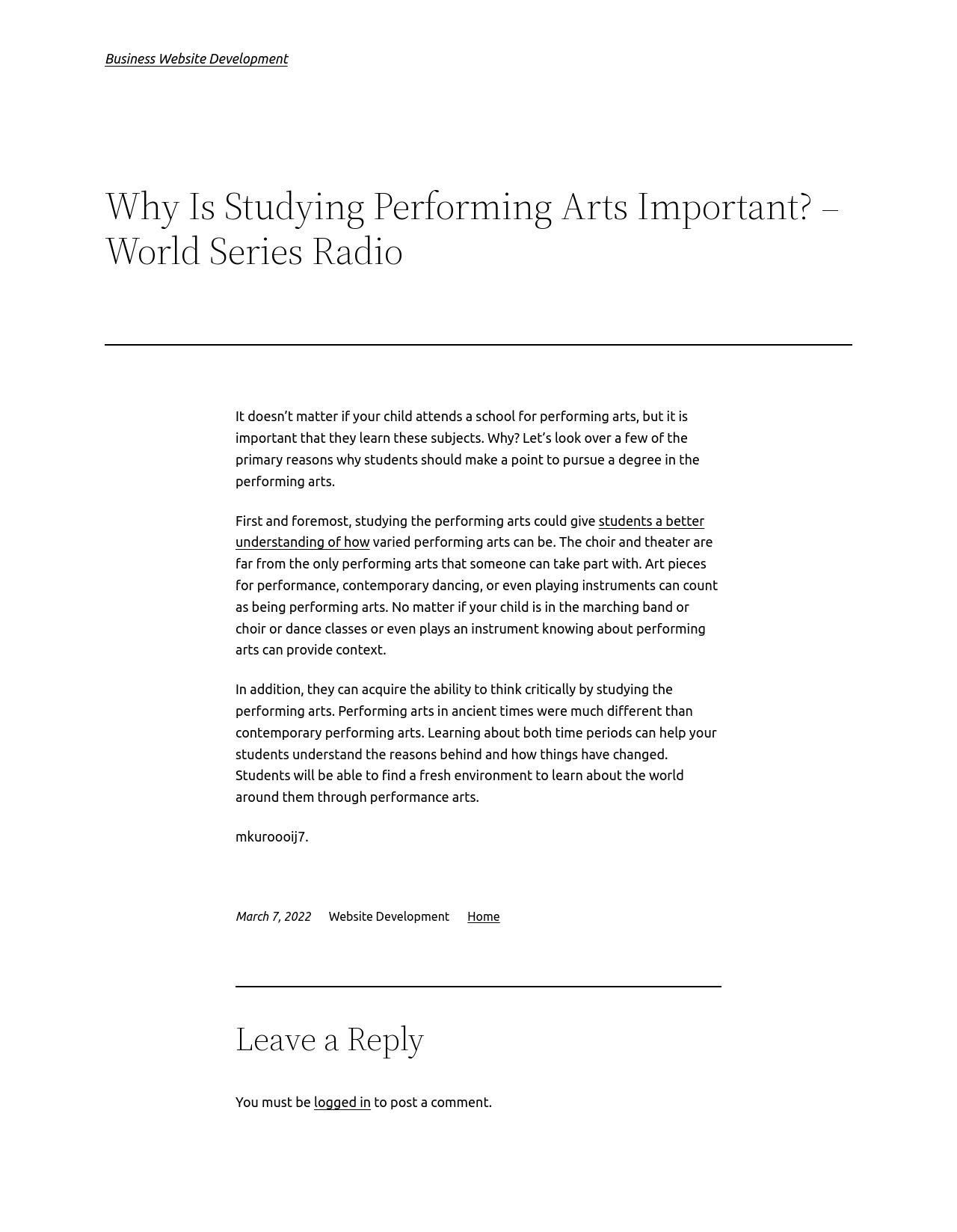What is the primary reason for students to pursue a degree in performing arts?
Please provide a detailed answer to the question.

According to the webpage, one of the primary reasons for students to pursue a degree in performing arts is to gain a better understanding of how varied performing arts can be, including art pieces for performance, contemporary dancing, or even playing instruments.